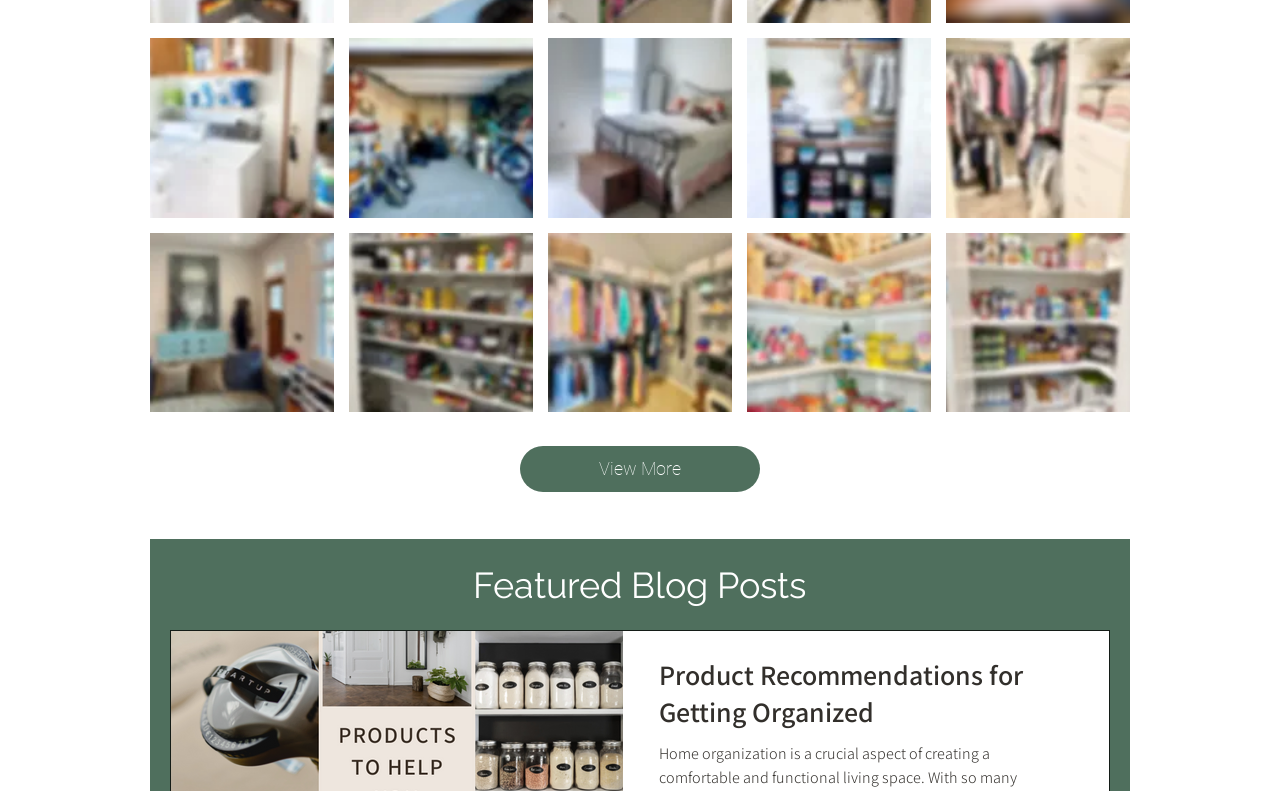Find the bounding box coordinates for the HTML element described as: "Product Recommendations for Getting Organized". The coordinates should consist of four float values between 0 and 1, i.e., [left, top, right, bottom].

[0.515, 0.828, 0.838, 0.938]